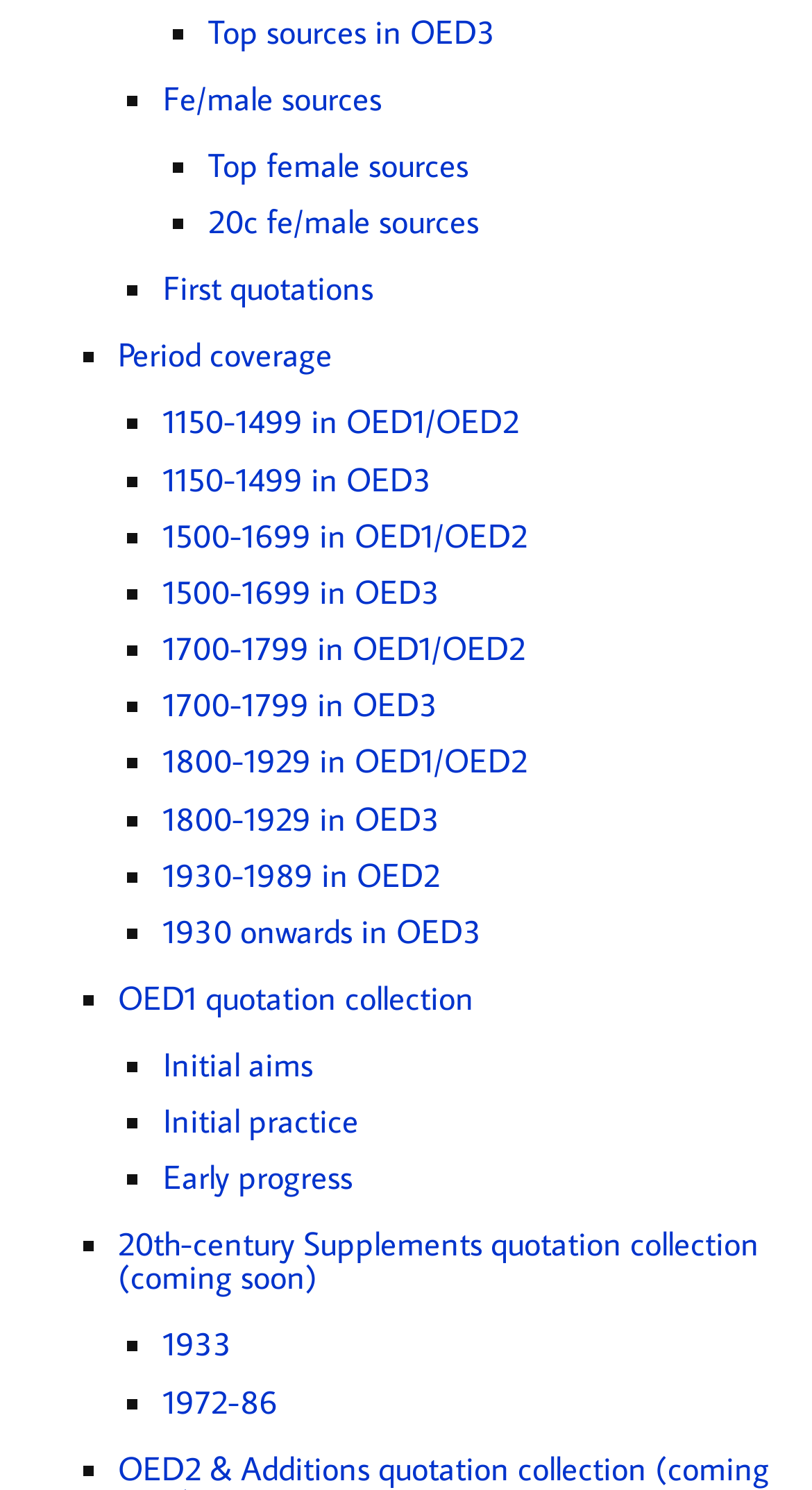Analyze the image and deliver a detailed answer to the question: What is the period covered by the fifth link?

The fifth link is '1500-1699 in OED1/OED2' which indicates that the period covered by this link is from 1500 to 1699.